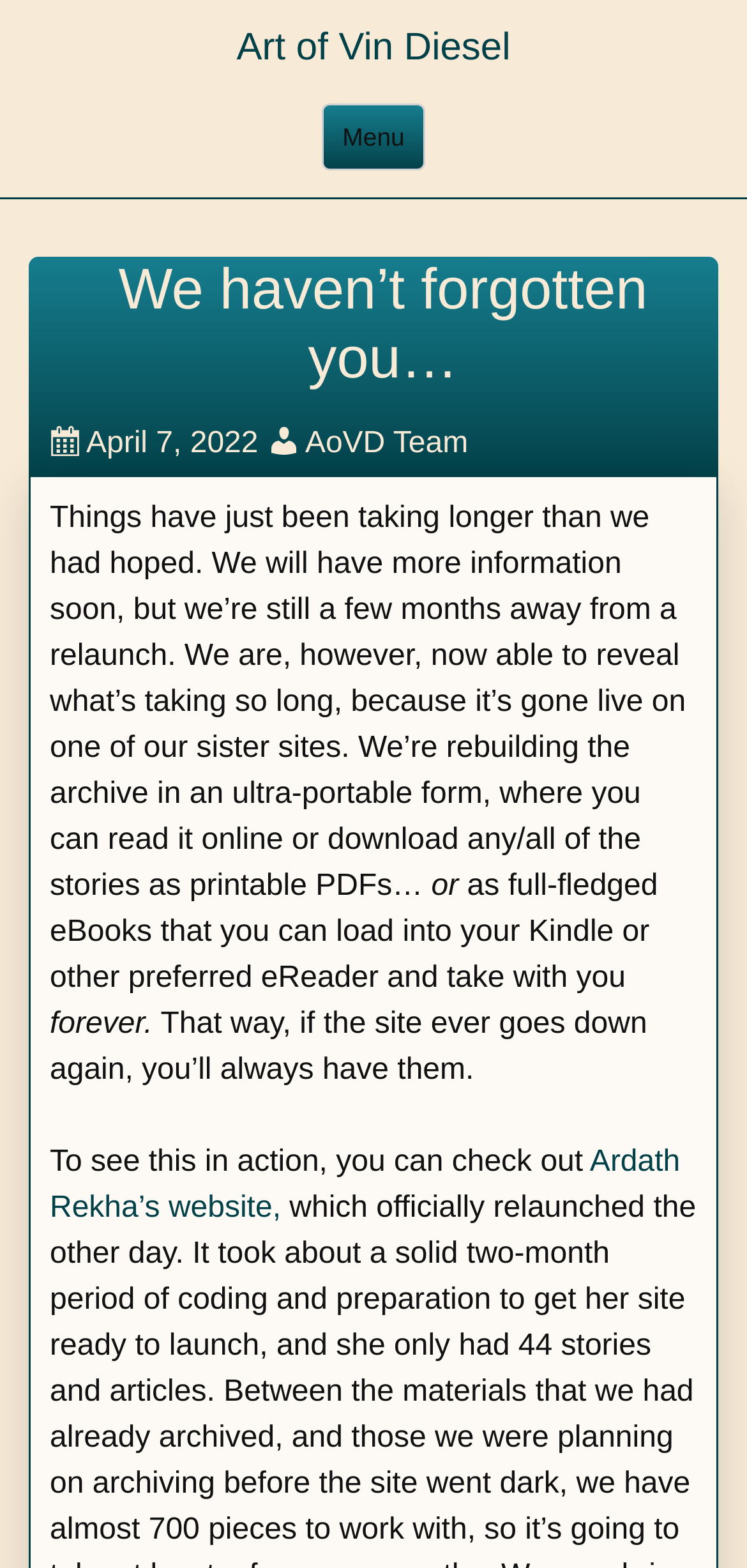Who is the author of the latest article?
Look at the image and provide a detailed response to the question.

The author of the latest article can be found in the link element below the date 'April 7, 2022', which reads 'AoVD Team'.